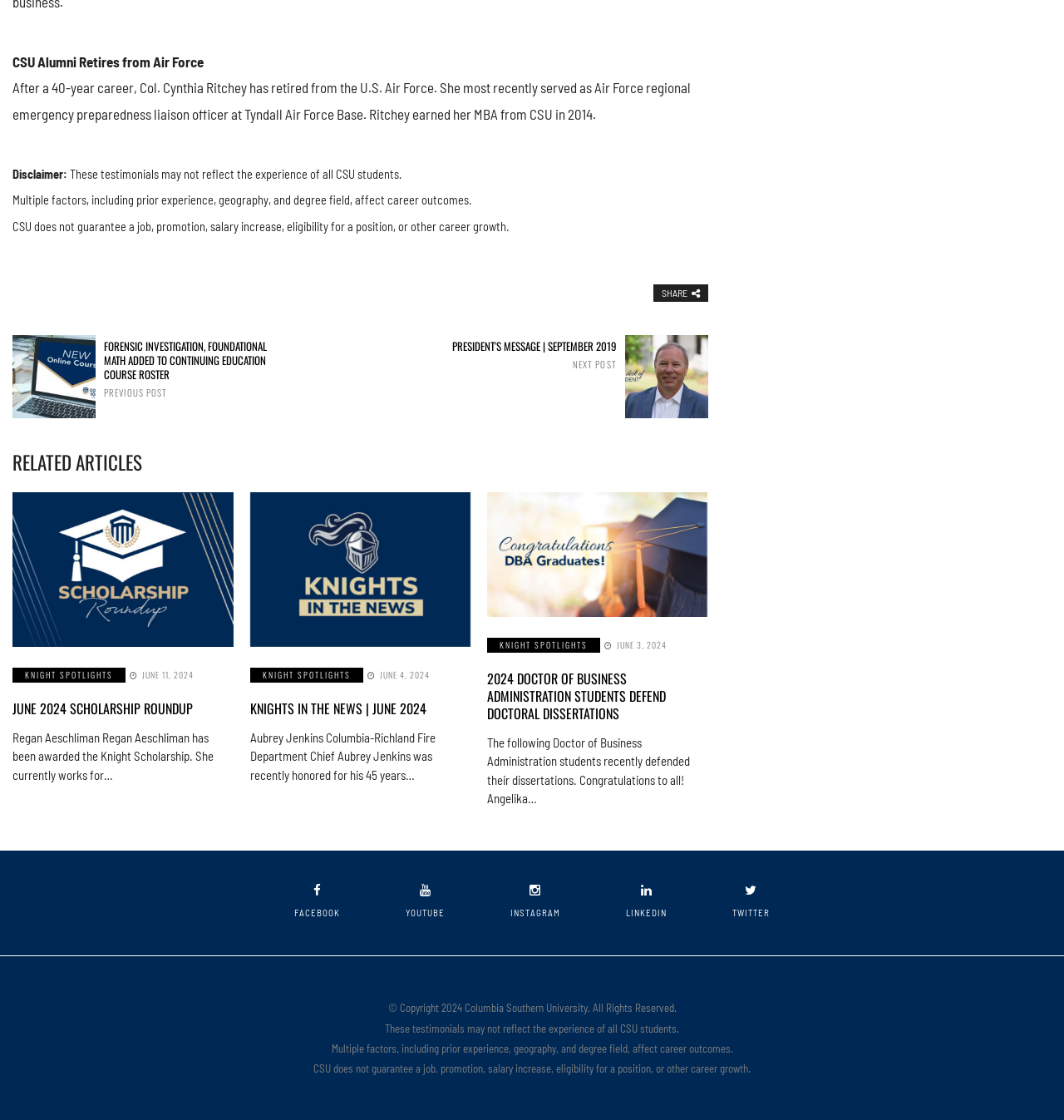Determine the bounding box coordinates of the UI element described below. Use the format (top-left x, top-left y, bottom-right x, bottom-right y) with floating point numbers between 0 and 1: facebook

[0.277, 0.789, 0.32, 0.822]